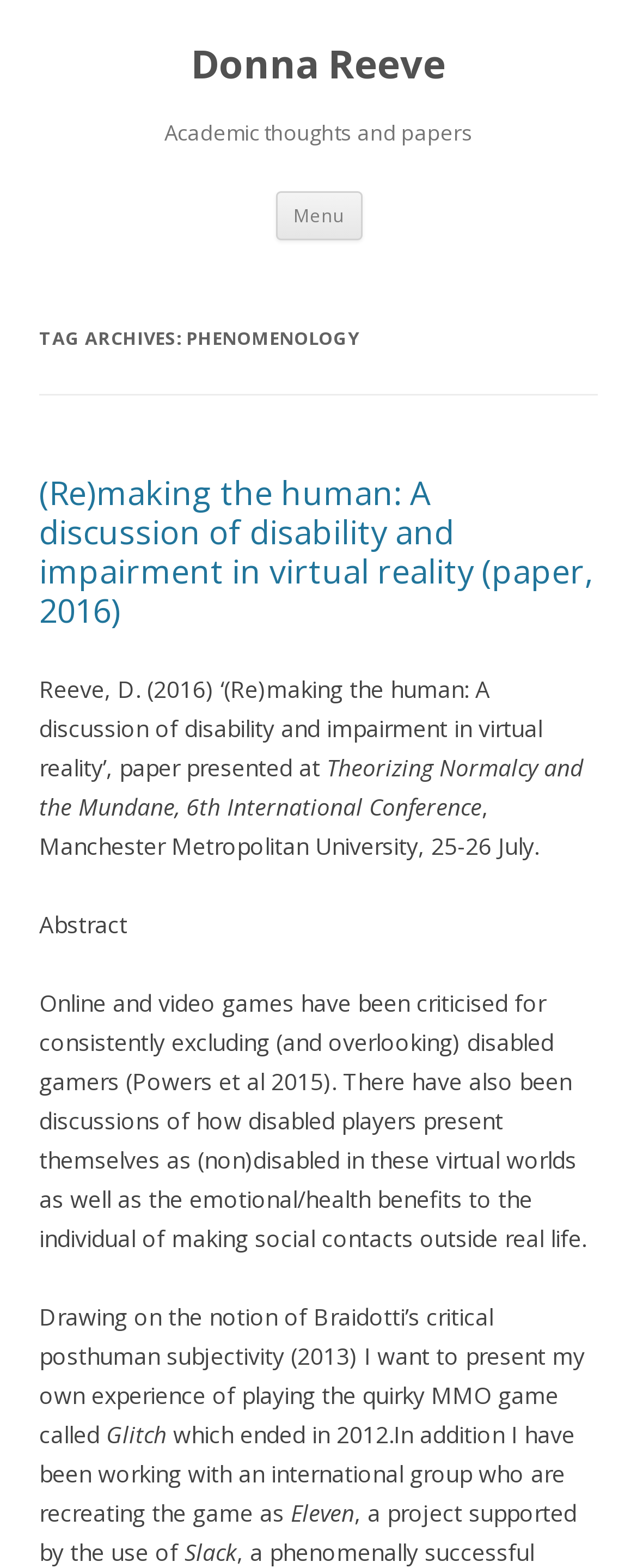What is the name of the MMO game mentioned in the abstract?
Based on the image, provide your answer in one word or phrase.

Glitch